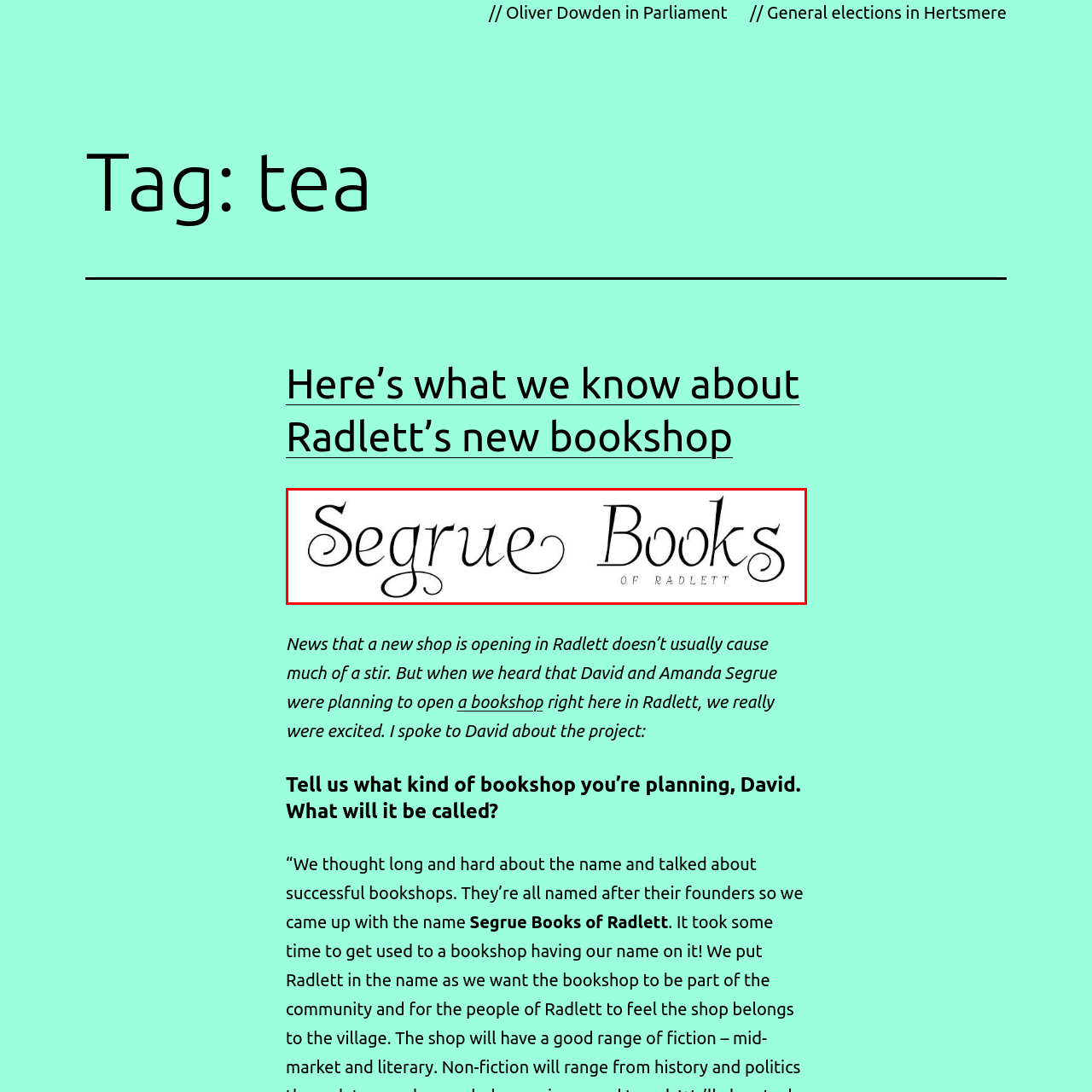Check the image inside the red boundary and briefly answer: Where is Segrue Books located?

Radlett